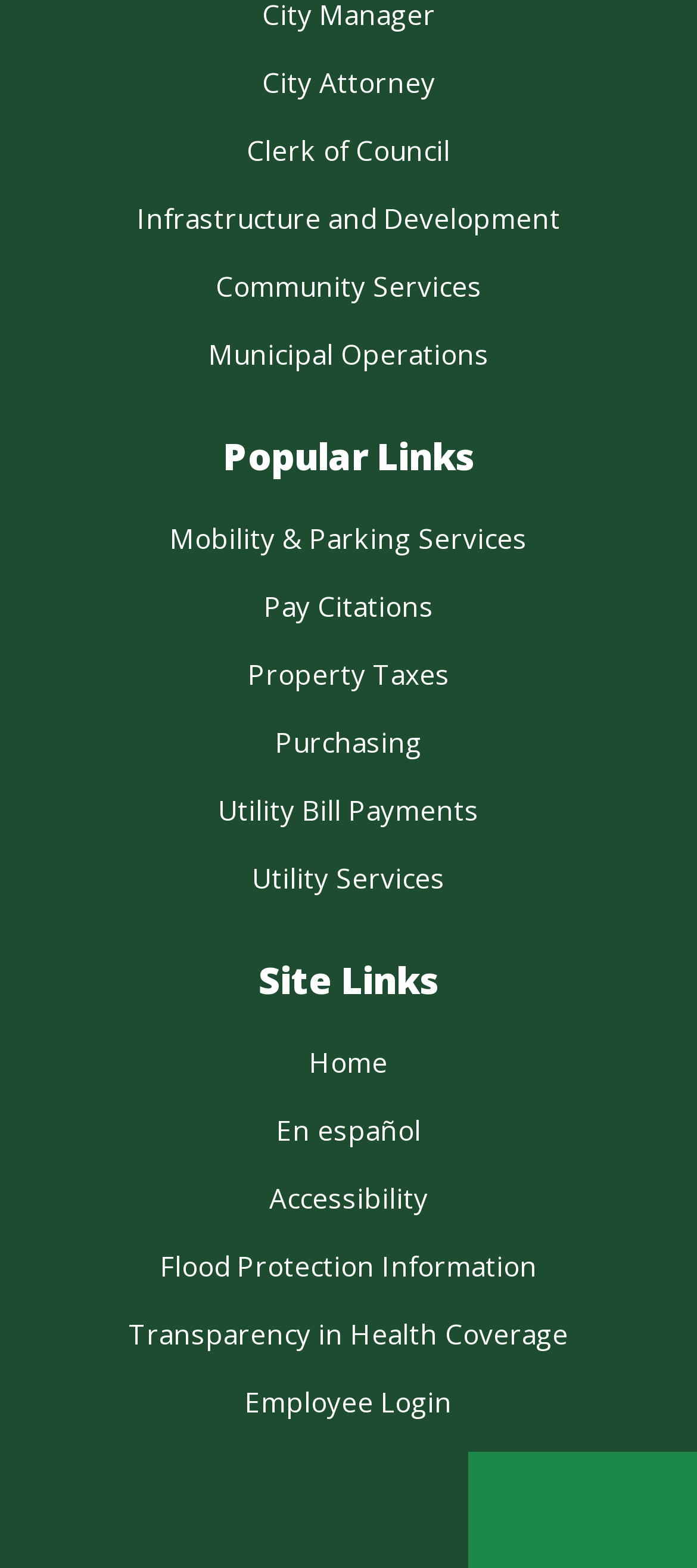Can you provide the bounding box coordinates for the element that should be clicked to implement the instruction: "Pay Citations online"?

[0.378, 0.375, 0.622, 0.398]